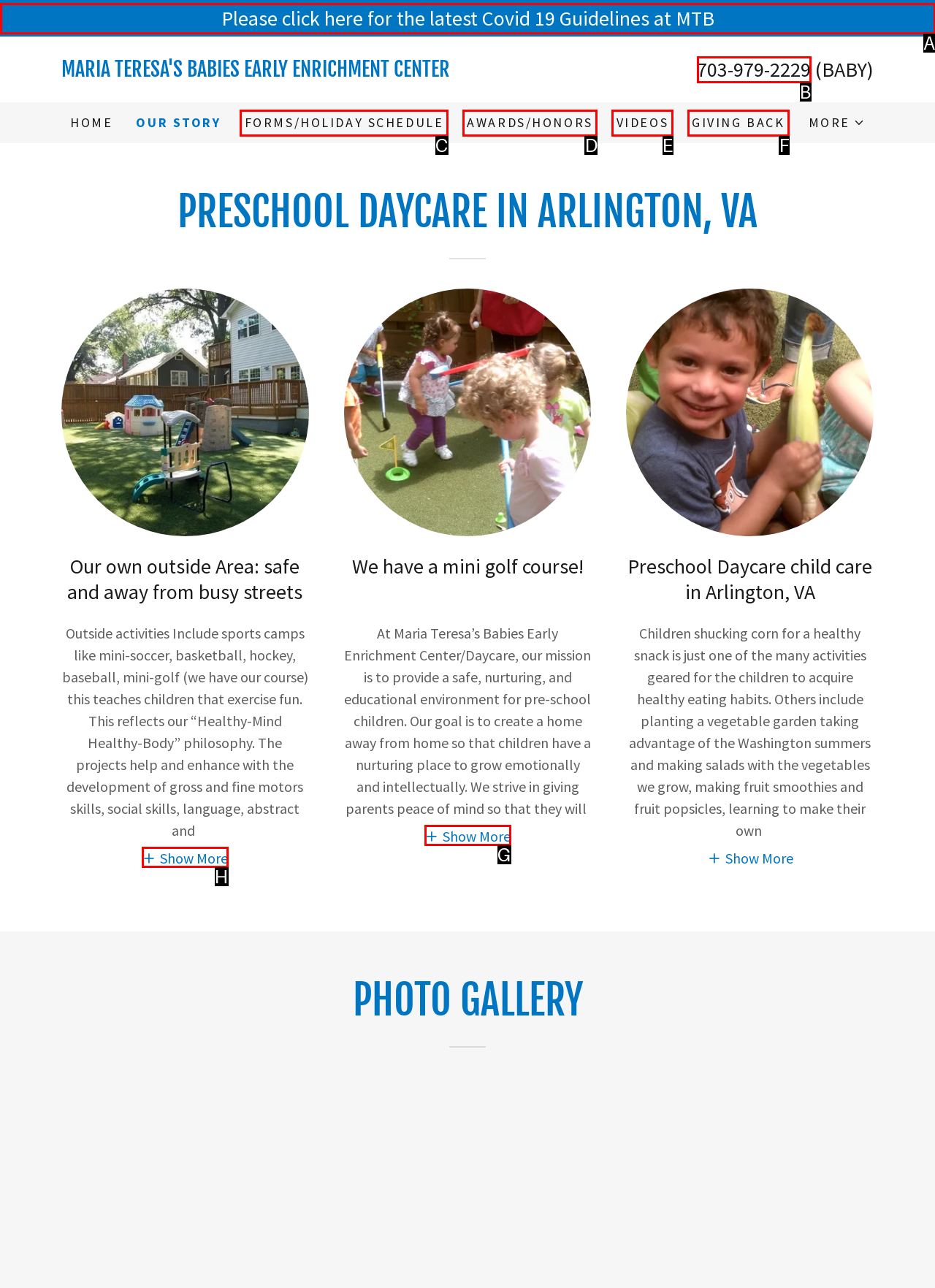Find the HTML element that matches the description provided: Giving Back
Answer using the corresponding option letter.

F